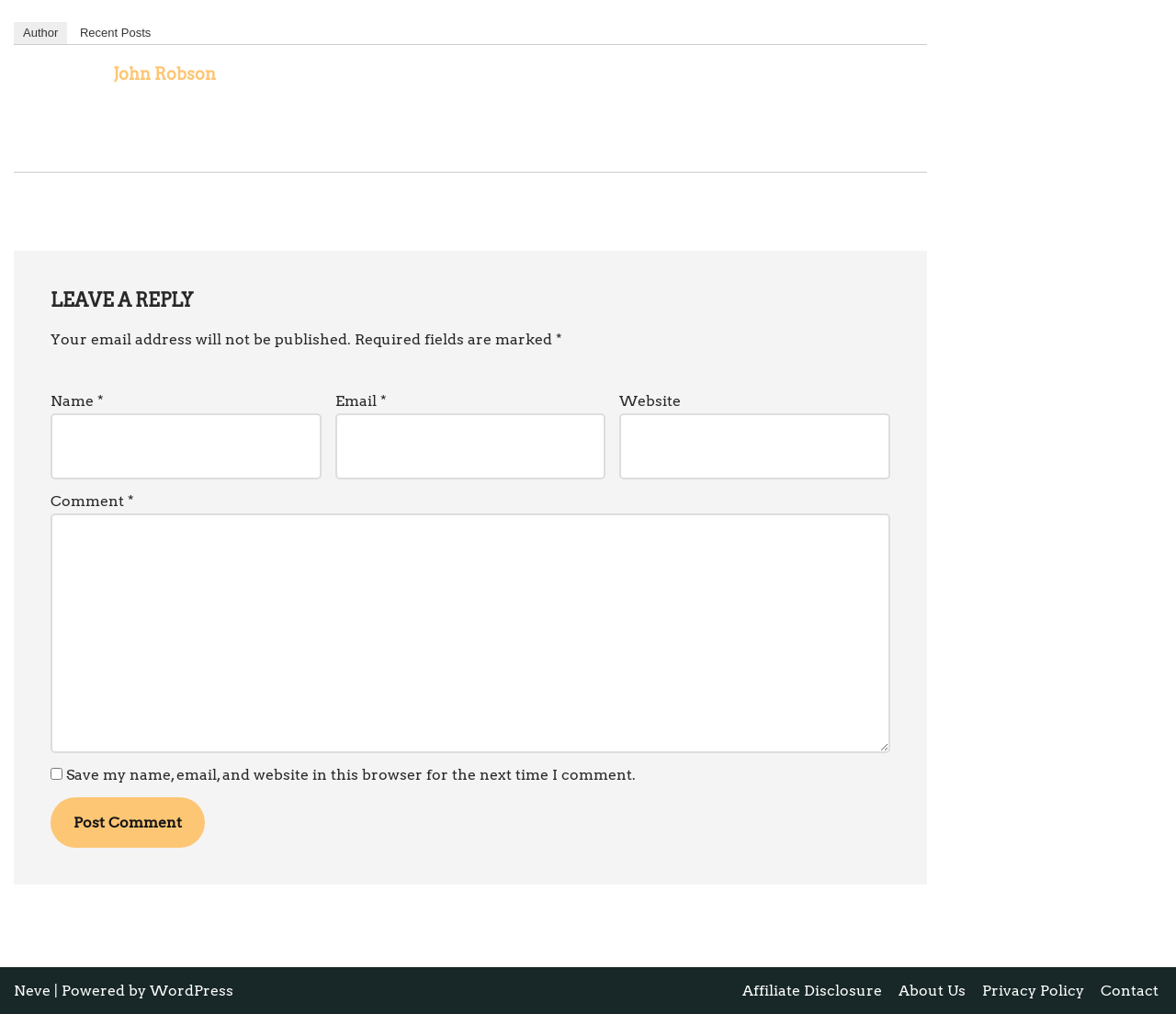Show the bounding box coordinates for the element that needs to be clicked to execute the following instruction: "Read about Joseph Morgan Parents". Provide the coordinates in the form of four float numbers between 0 and 1, i.e., [left, top, right, bottom].

None